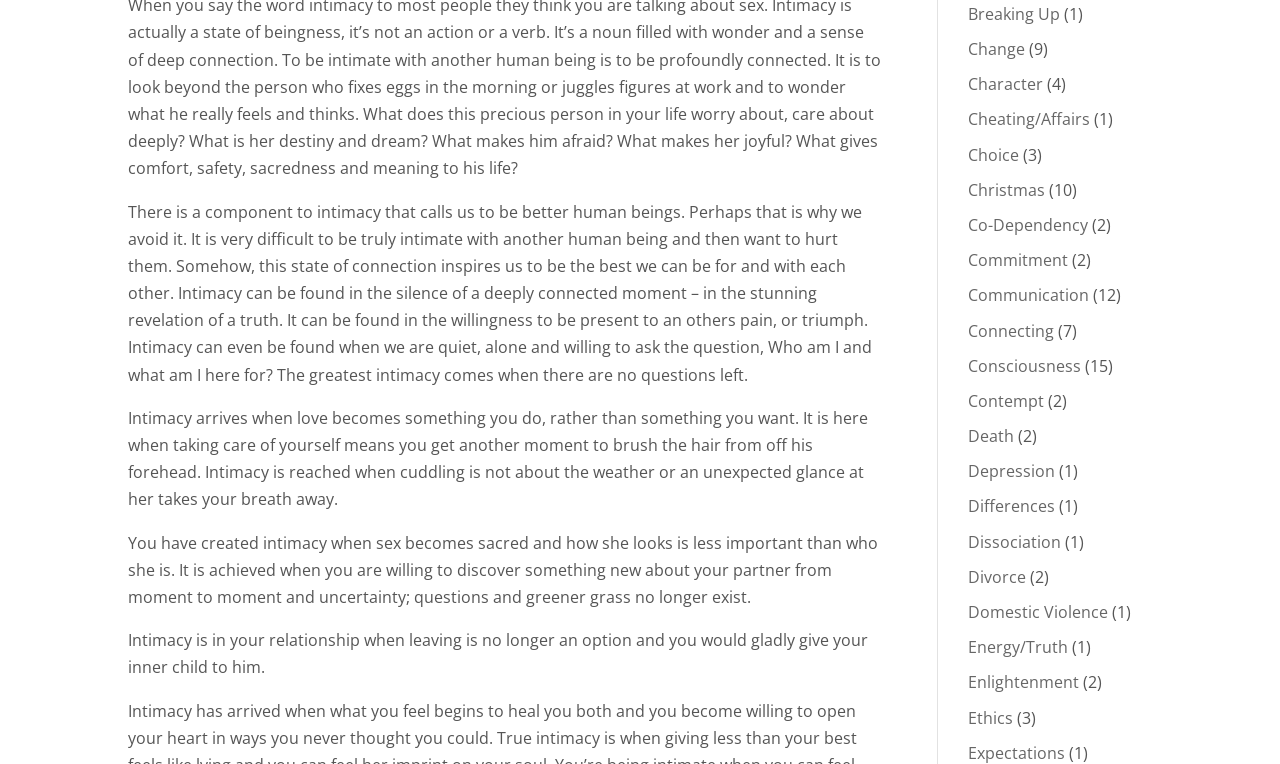Find the bounding box of the UI element described as follows: "Domestic Violence".

[0.756, 0.787, 0.866, 0.815]